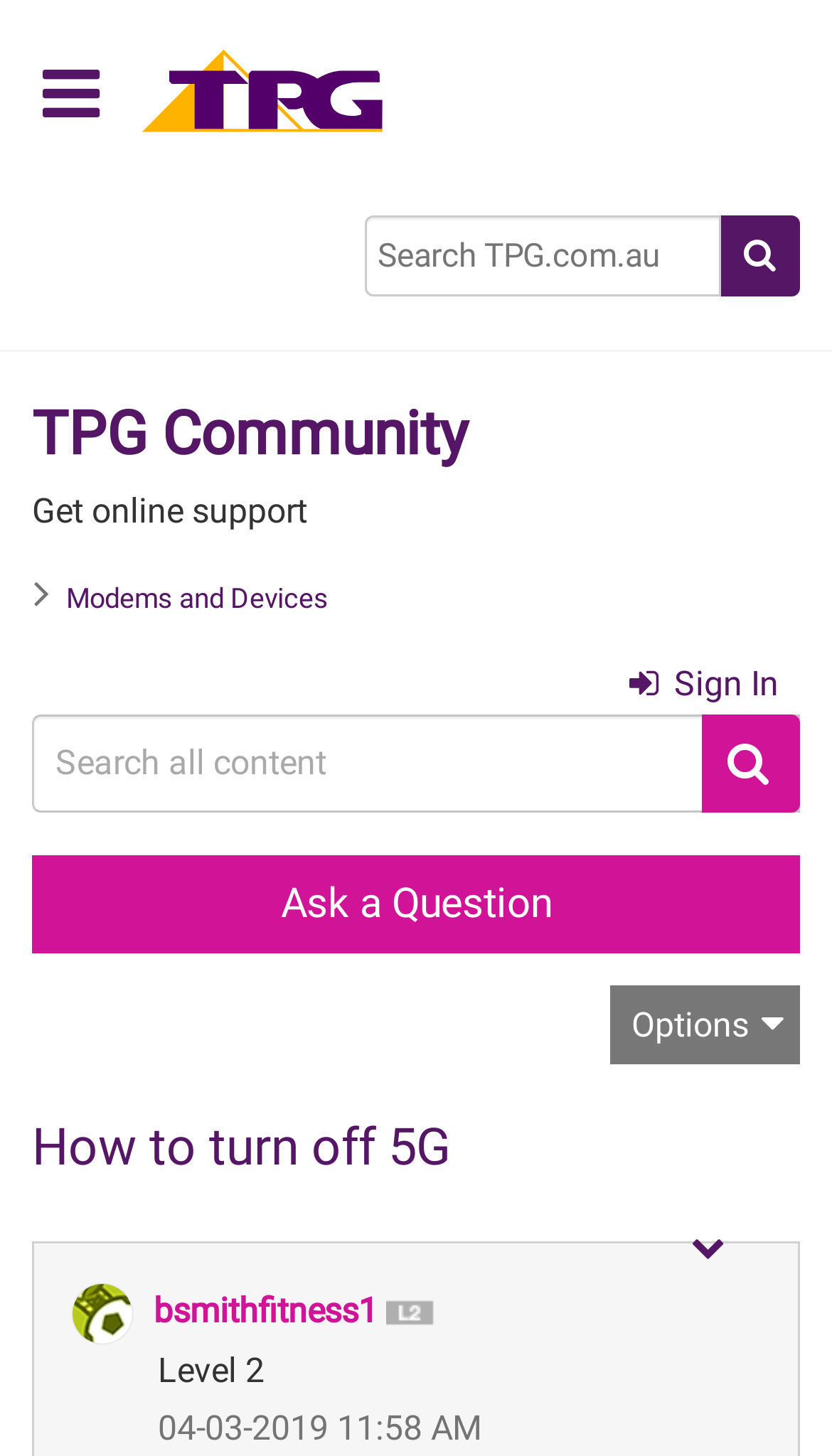What is the name of the community?
Look at the image and provide a detailed response to the question.

I found the answer by looking at the heading element with the text 'TPG Community' which is located at the top of the webpage.